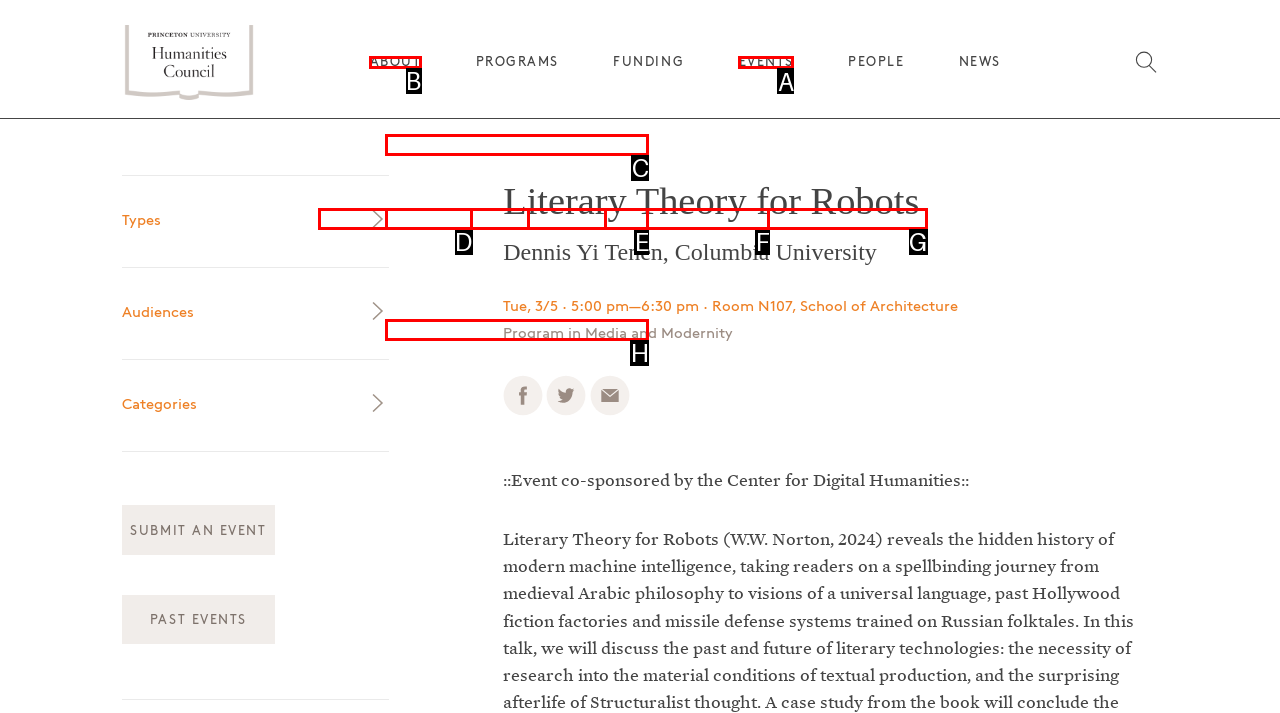Identify the correct lettered option to click in order to perform this task: Click the 'ABOUT' link. Respond with the letter.

B